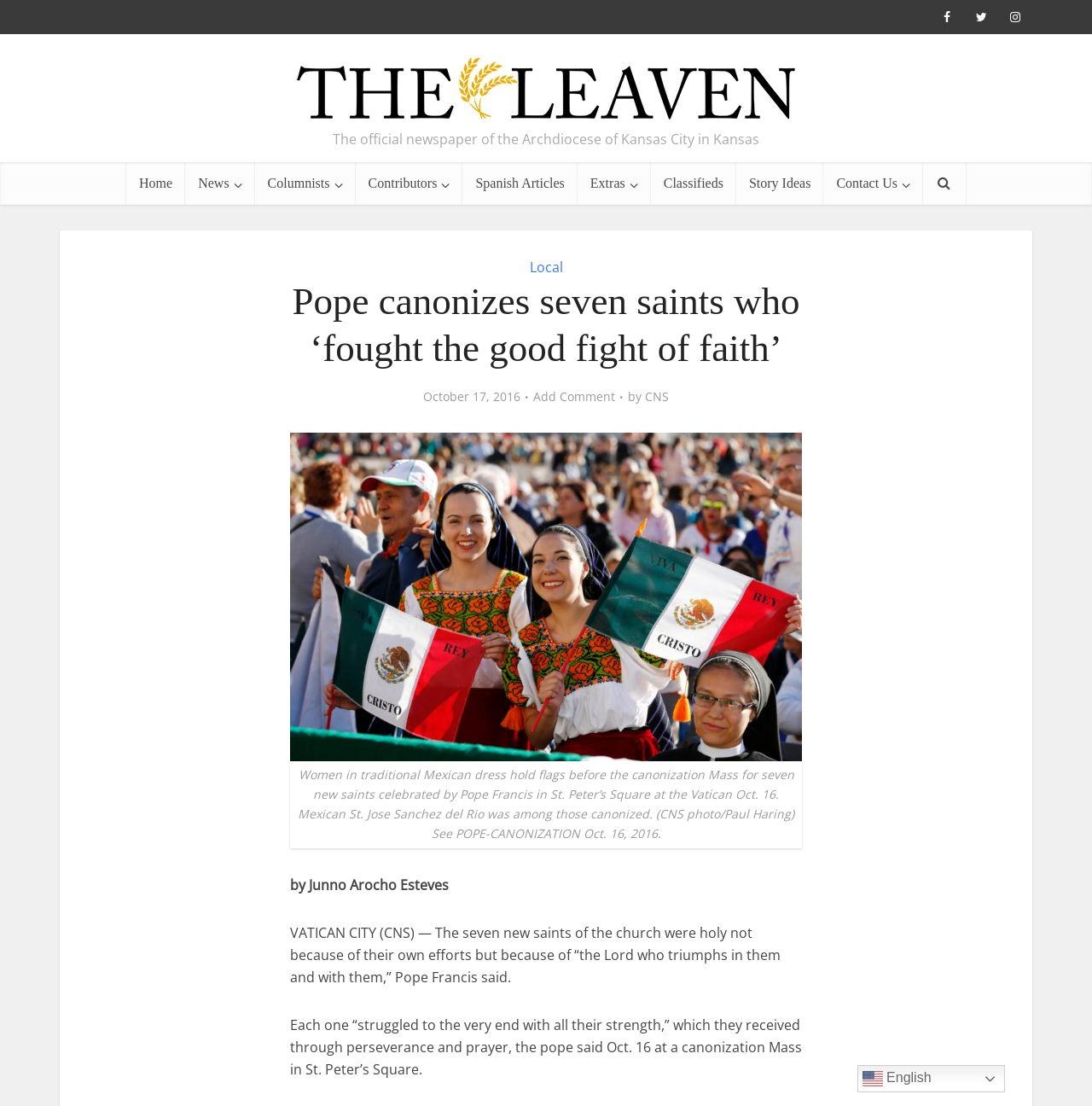Carefully observe the image and respond to the question with a detailed answer:
What is the topic of the article?

I found the answer by reading the main heading of the article, which is 'Pope canonizes seven saints who ‘fought the good fight of faith’'. This heading indicates that the article is about the Pope canonizing seven new saints.